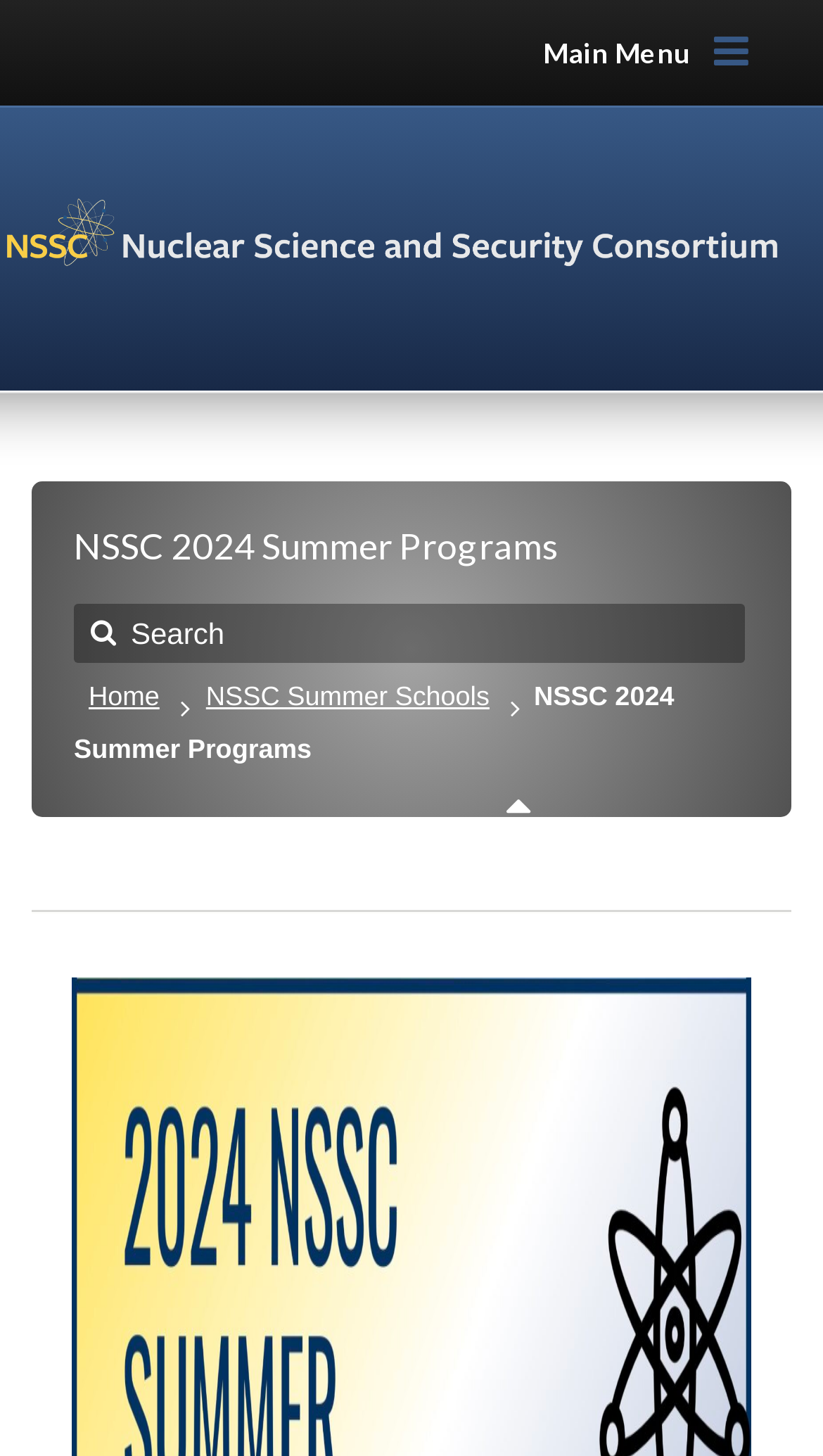Using the description: "alt="NUCLEAR SCIENCE AND SECURITY CONSORTIUM"", determine the UI element's bounding box coordinates. Ensure the coordinates are in the format of four float numbers between 0 and 1, i.e., [left, top, right, bottom].

[0.0, 0.129, 1.0, 0.192]